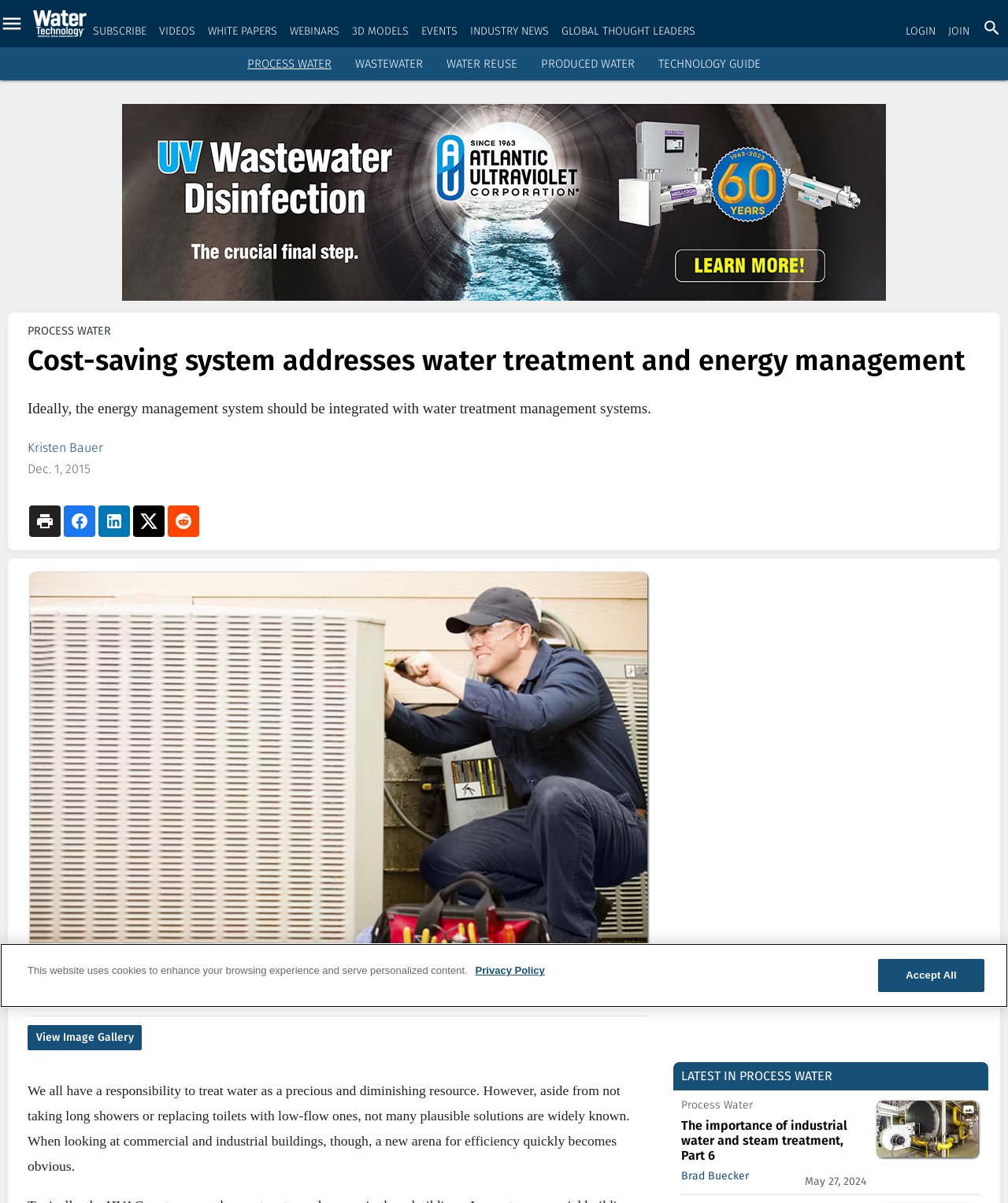Who is the author of the article?
Based on the content of the image, thoroughly explain and answer the question.

The author's name, Kristen Bauer, is mentioned in the article, indicating that she is the writer of the piece.